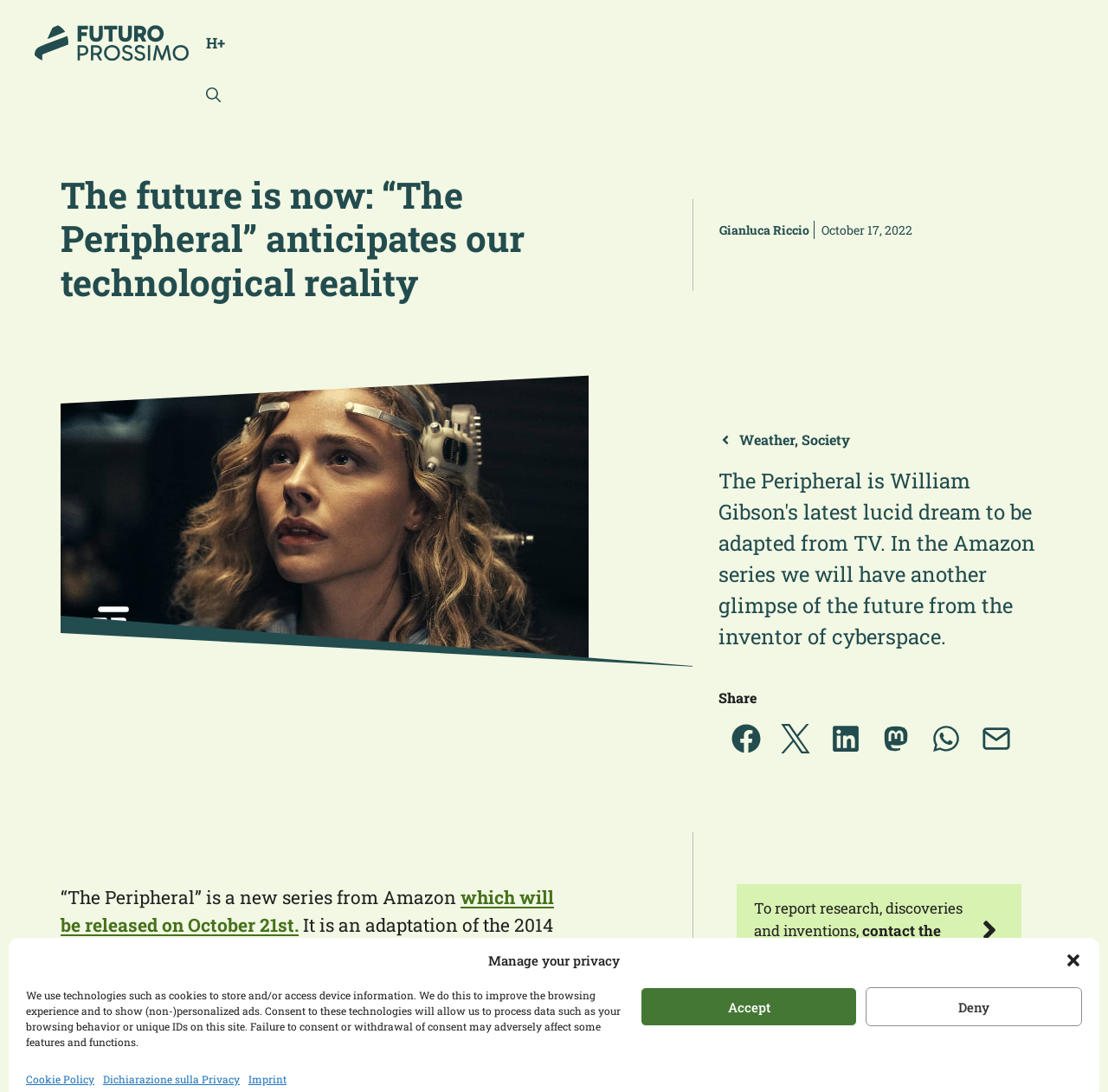Extract the bounding box coordinates of the UI element described by: "Deny". The coordinates should include four float numbers ranging from 0 to 1, e.g., [left, top, right, bottom].

[0.781, 0.904, 0.977, 0.94]